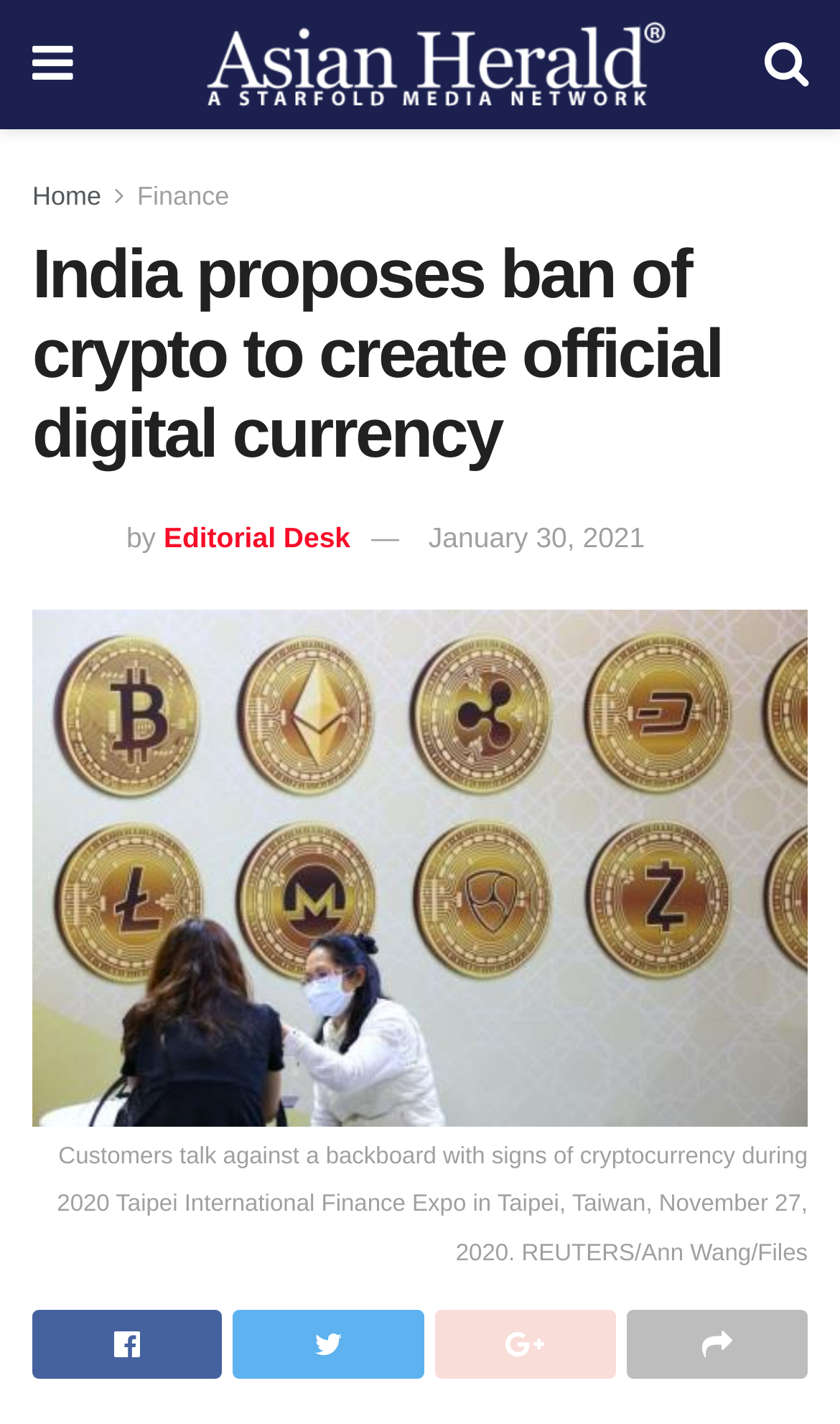Please pinpoint the bounding box coordinates for the region I should click to adhere to this instruction: "View Southwest Citizenship".

None